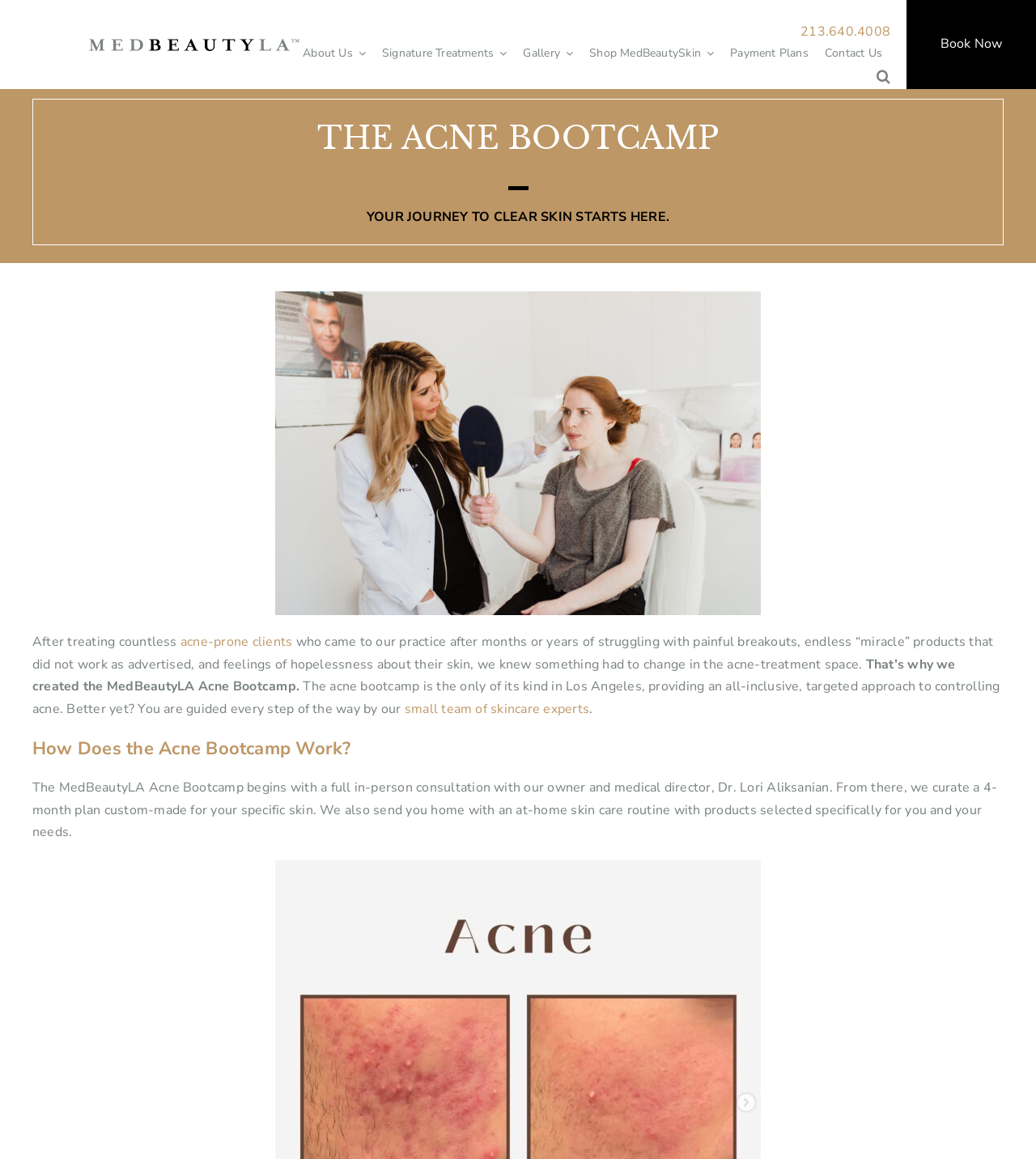Using details from the image, please answer the following question comprehensively:
What is the phone number to contact MedBeautyLA?

I found the phone number by looking at the link element with the text '213.640.4008' located at the top right corner of the webpage.